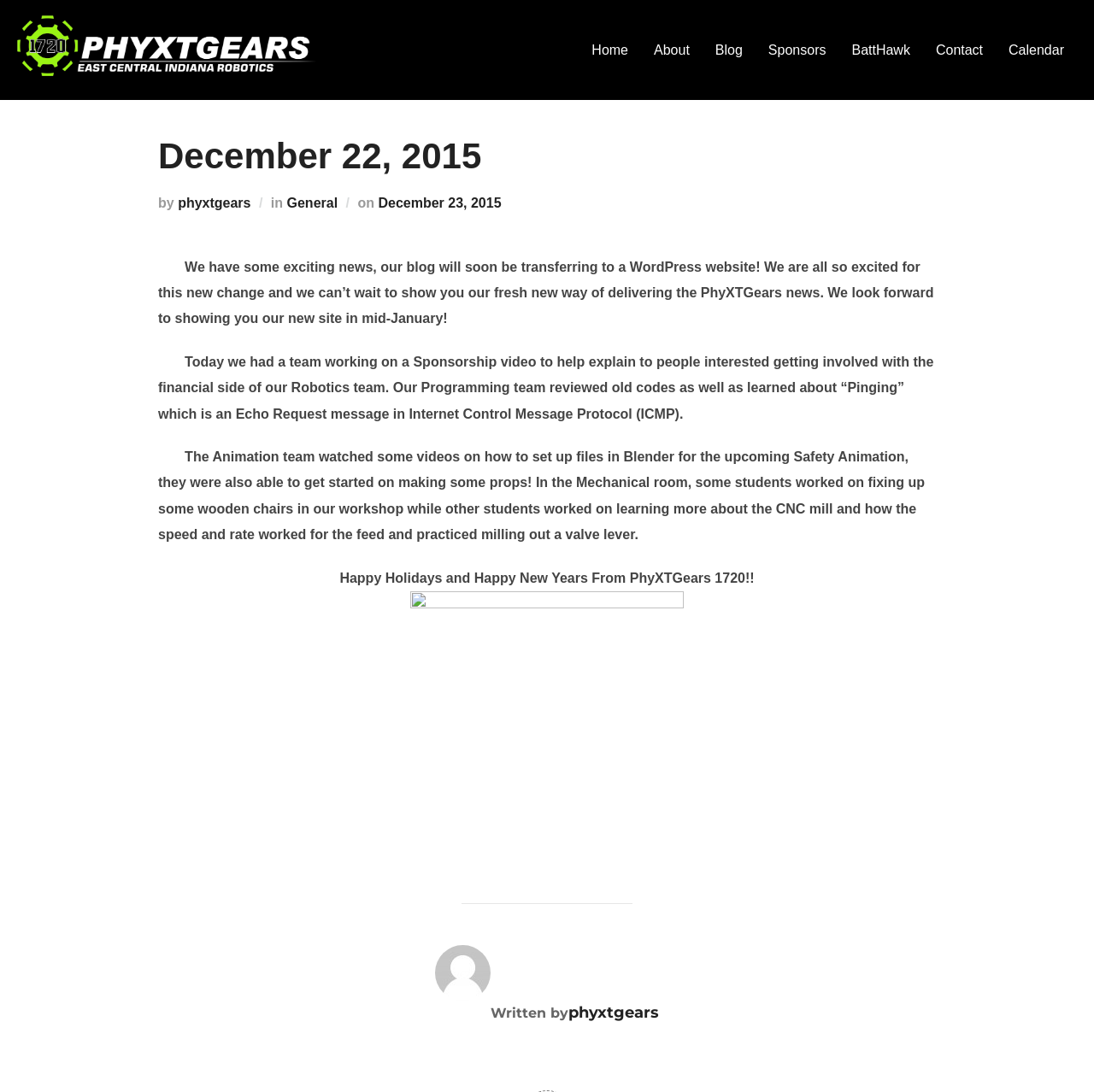Extract the main headline from the webpage and generate its text.

December 22, 2015